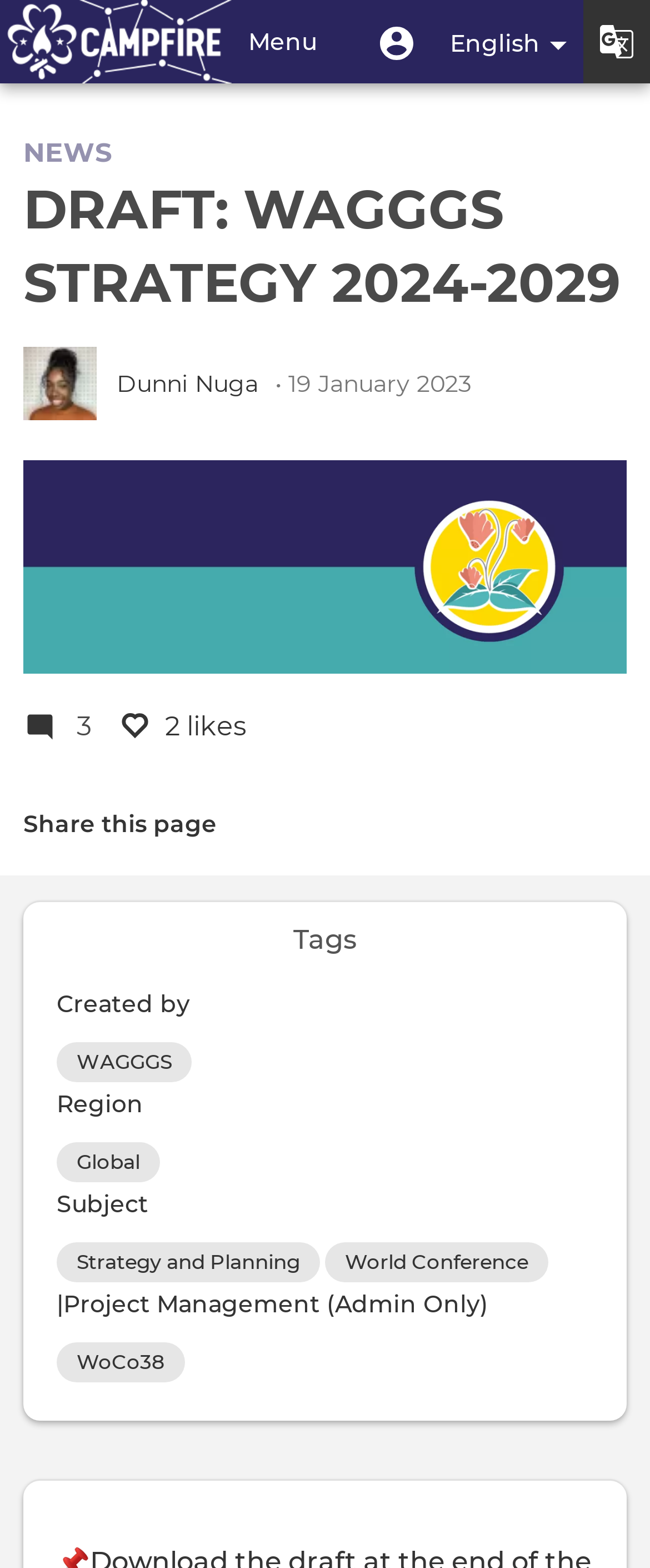Determine the bounding box coordinates of the section I need to click to execute the following instruction: "Toggle user account menu". Provide the coordinates as four float numbers between 0 and 1, i.e., [left, top, right, bottom].

[0.554, 0.0, 0.667, 0.053]